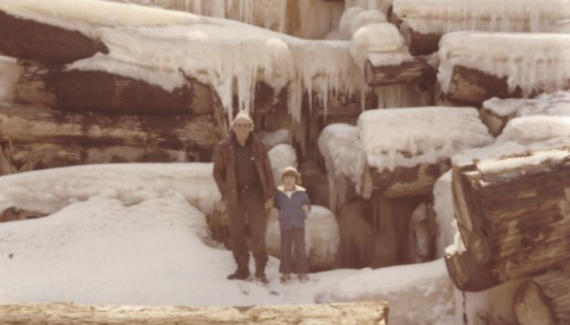Offer a detailed caption for the image presented.

In this nostalgic winter scene from 1965, Russell Farrow stands beside his grandson, Chris, in front of a backdrop of frozen logs and icicles. The image captures a moment in time at McClure Sawmill Company, which Russell founded, showcasing the family legacy in the timber industry. The icy setting highlights the challenges and beauty of the logging business during the colder months. Both figures are dressed warmly, emphasizing the frigid environment, while the logs around them serve as a testament to their hard work and dedication to the craft of lumbering.